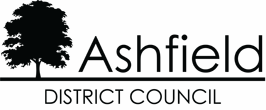Provide a comprehensive description of the image.

The image features the logo of the Ashfield District Council, prominently displaying a stylized tree silhouette alongside the words "Ashfield" and "DISTRICT COUNCIL." This logo symbolizes the council's commitment to the local community and environment, providing essential services and support to residents. The design emphasizes a professional and approachable image, reflecting the council's role in governance and public service within the Ashfield area.